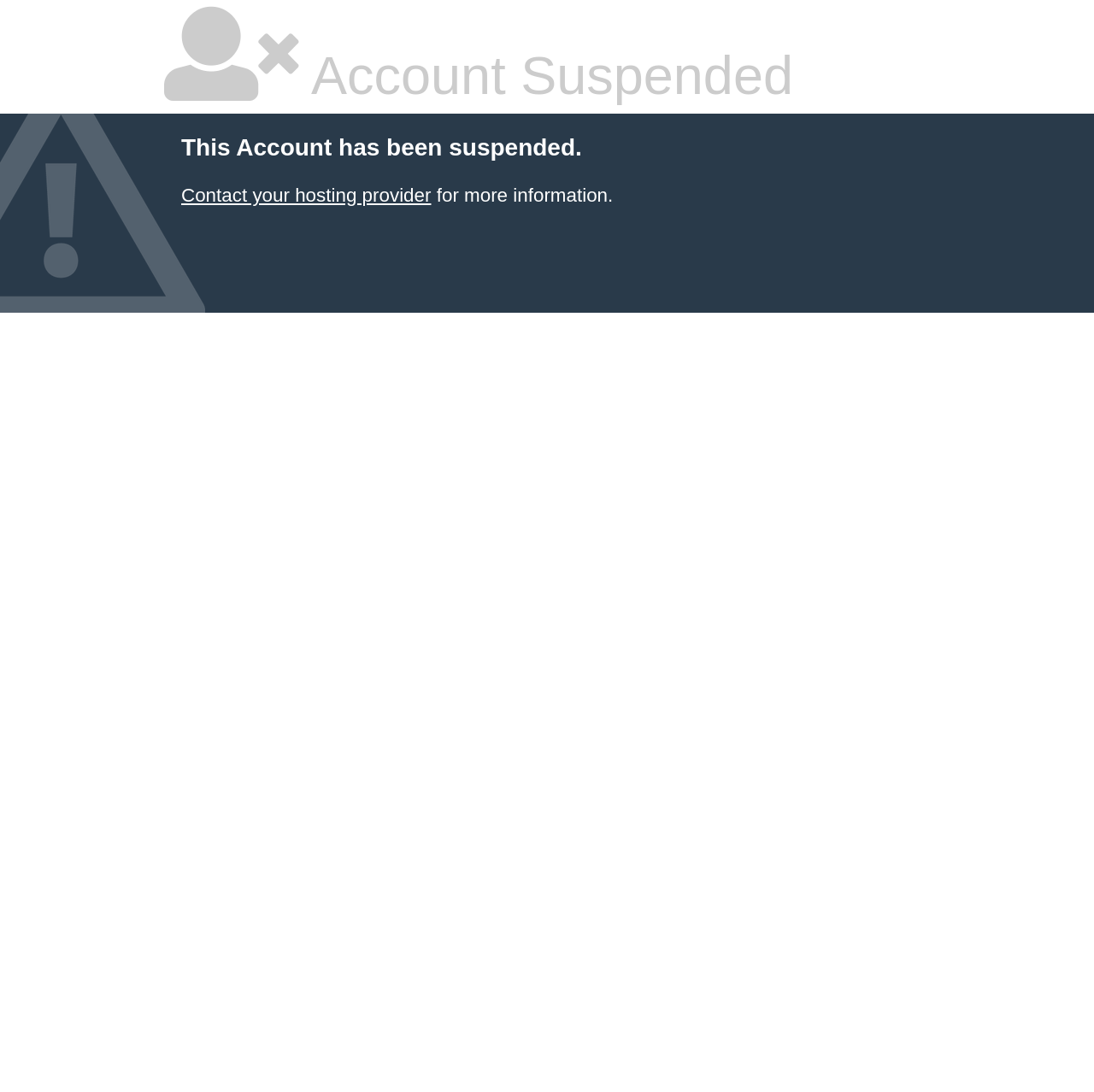Determine the bounding box for the HTML element described here: "Contact your hosting provider". The coordinates should be given as [left, top, right, bottom] with each number being a float between 0 and 1.

[0.166, 0.169, 0.394, 0.189]